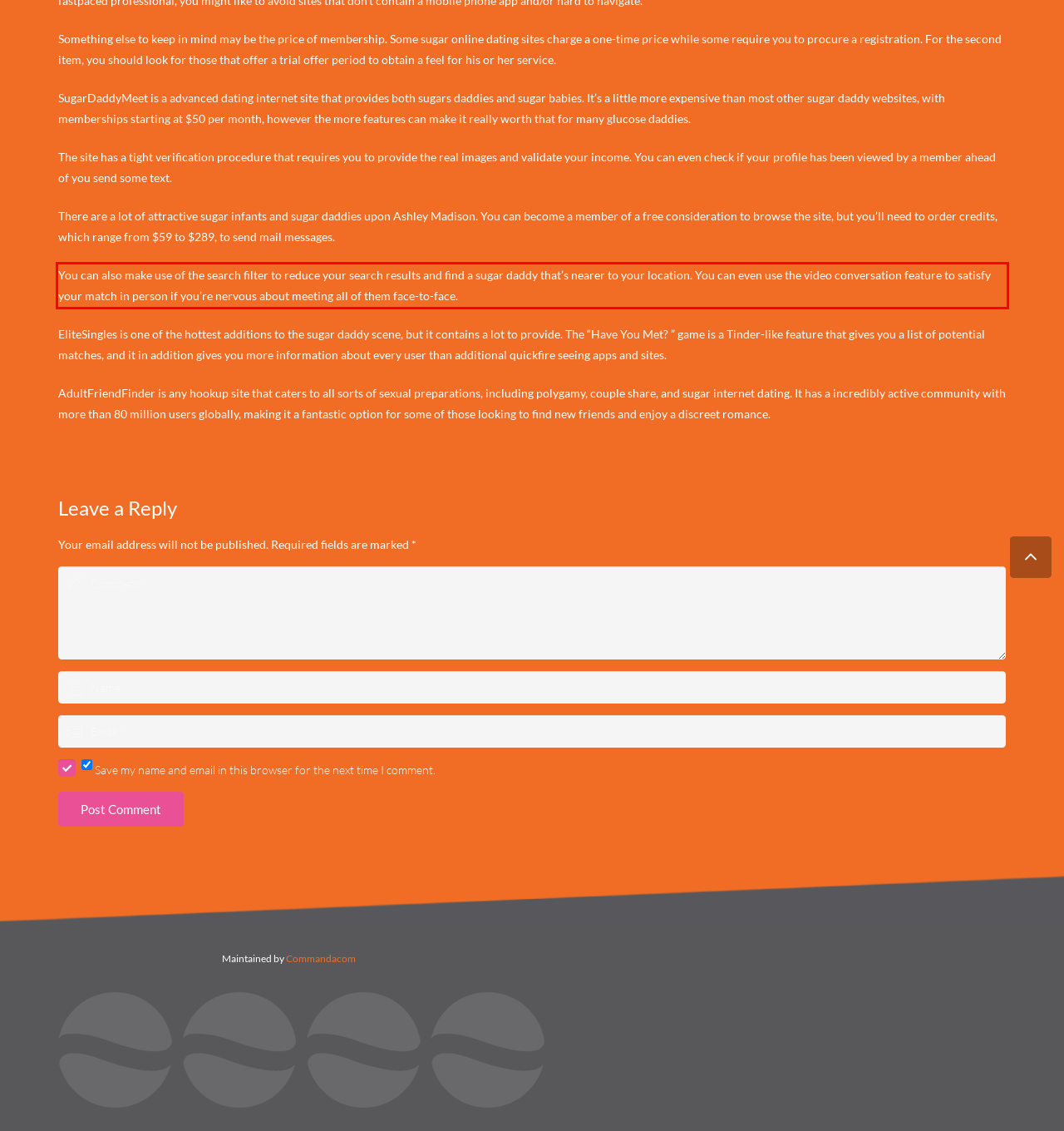You have a screenshot with a red rectangle around a UI element. Recognize and extract the text within this red bounding box using OCR.

You can also make use of the search filter to reduce your search results and find a sugar daddy that’s nearer to your location. You can even use the video conversation feature to satisfy your match in person if you’re nervous about meeting all of them face-to-face.